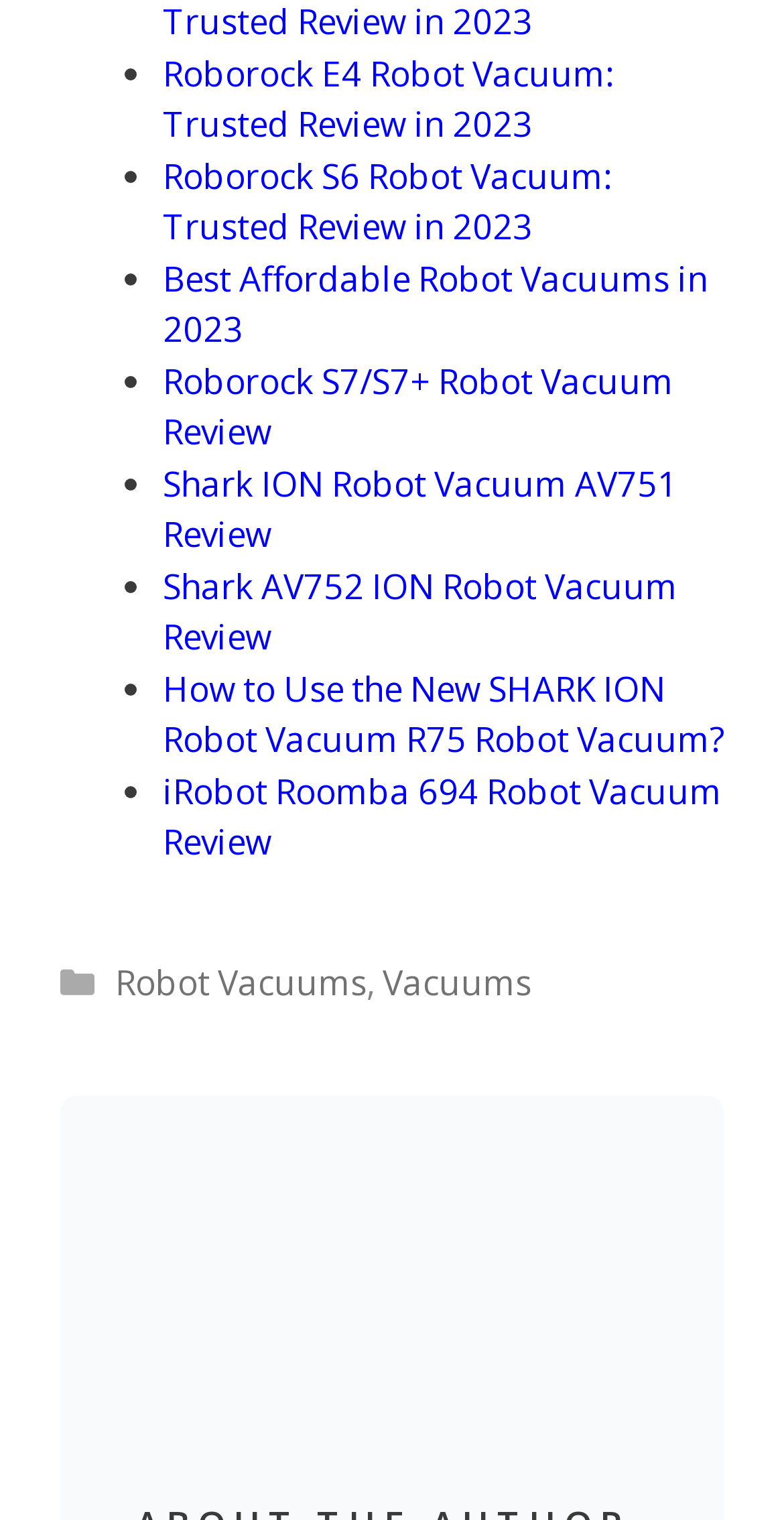Kindly determine the bounding box coordinates for the clickable area to achieve the given instruction: "Navigate to the category of Robot Vacuums".

[0.147, 0.631, 0.467, 0.661]